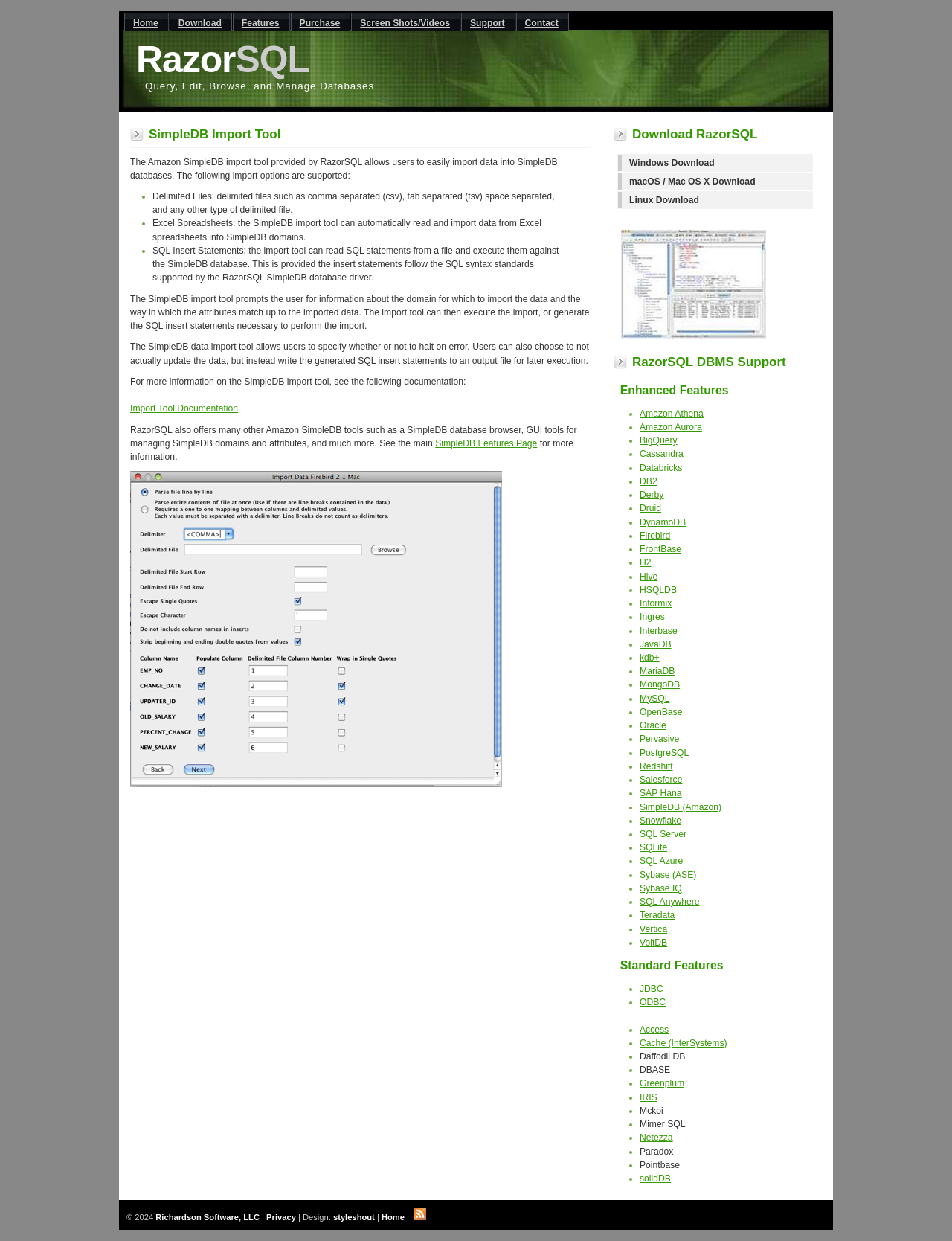Can the SimpleDB import tool generate SQL insert statements?
Refer to the image and give a detailed answer to the query.

The webpage states that the SimpleDB import tool can generate SQL insert statements necessary to perform the import, and also provides an option to write these statements to an output file for later execution.